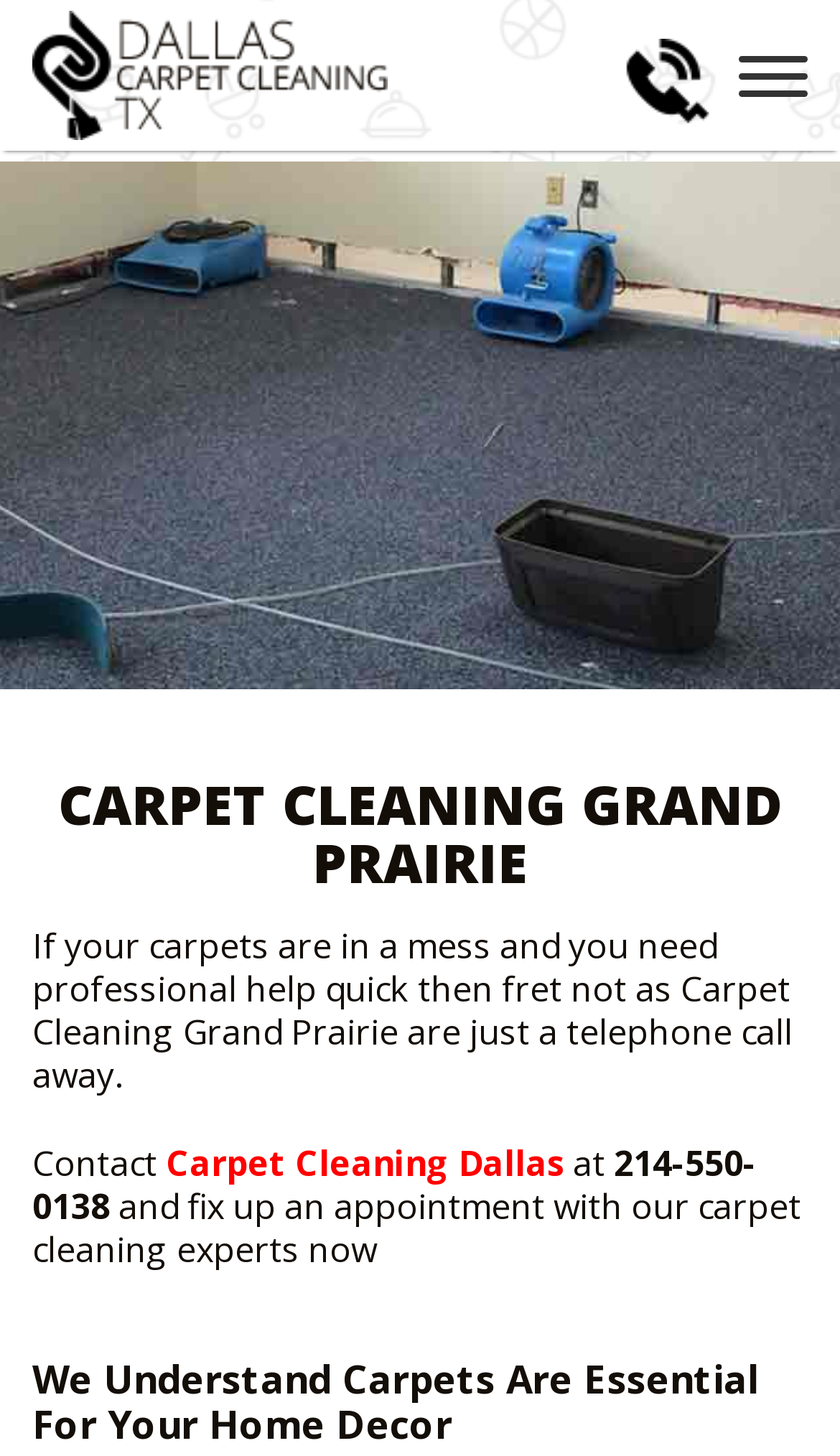Based on the image, please elaborate on the answer to the following question:
What can you do on the webpage?

I found the actions that can be taken on the webpage by looking at the links on the webpage, specifically the ones that say 'FREE PRICE ESTIMATE', 'GALLERY', and more.